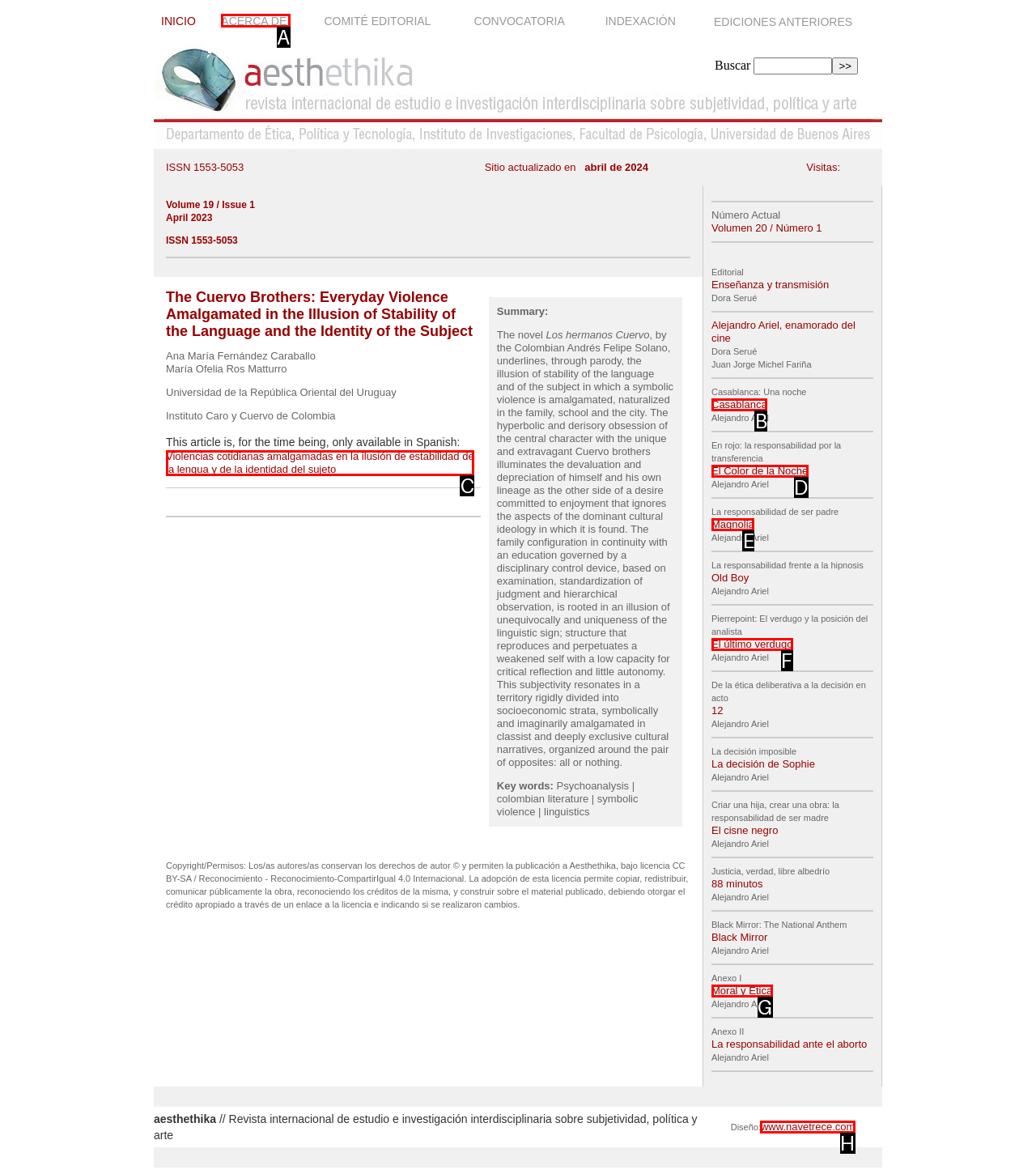Identify the correct UI element to click to follow this instruction: Check the checkbox
Respond with the letter of the appropriate choice from the displayed options.

None